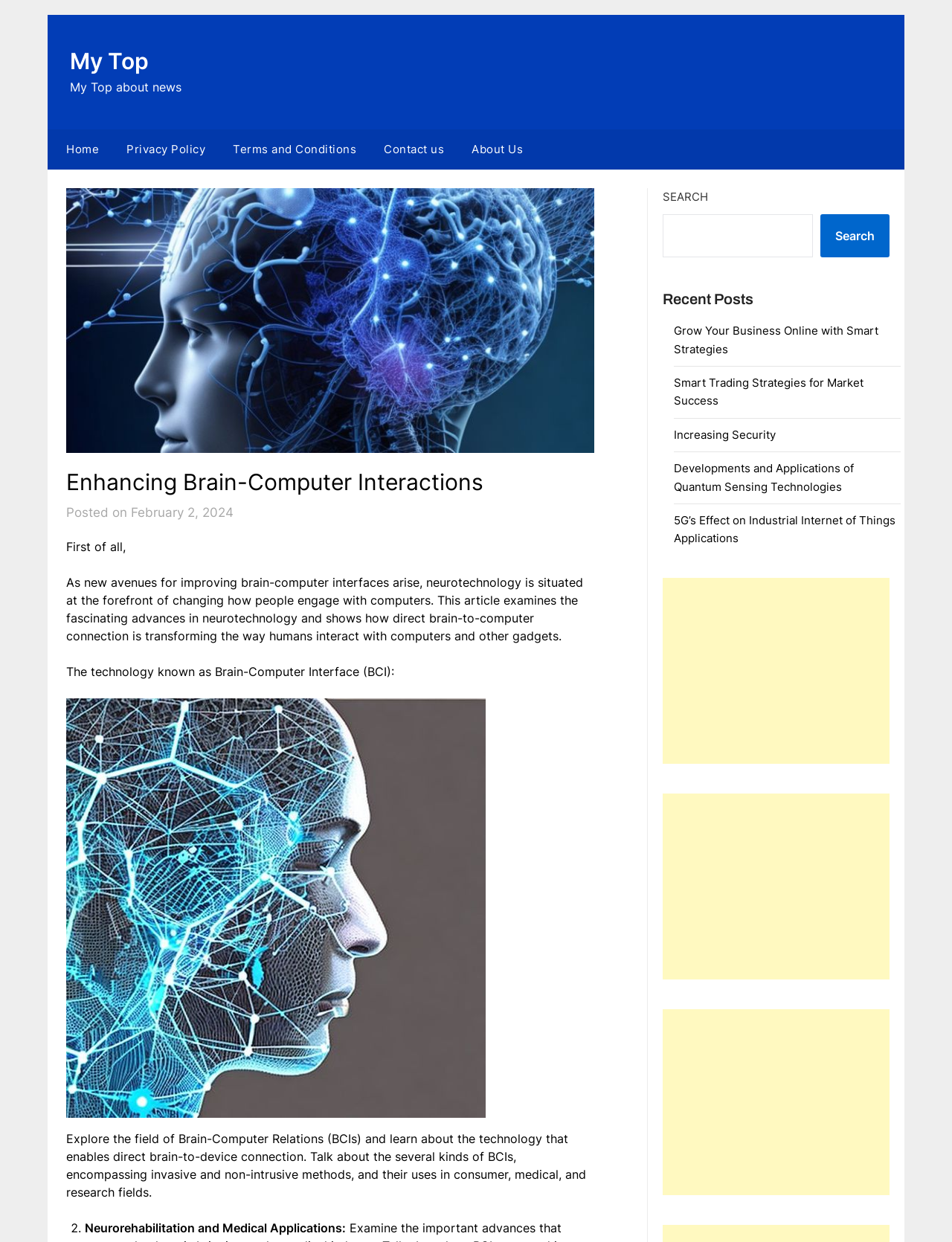Locate the bounding box coordinates of the clickable region to complete the following instruction: "Click the 'Home' link."

[0.05, 0.104, 0.116, 0.137]